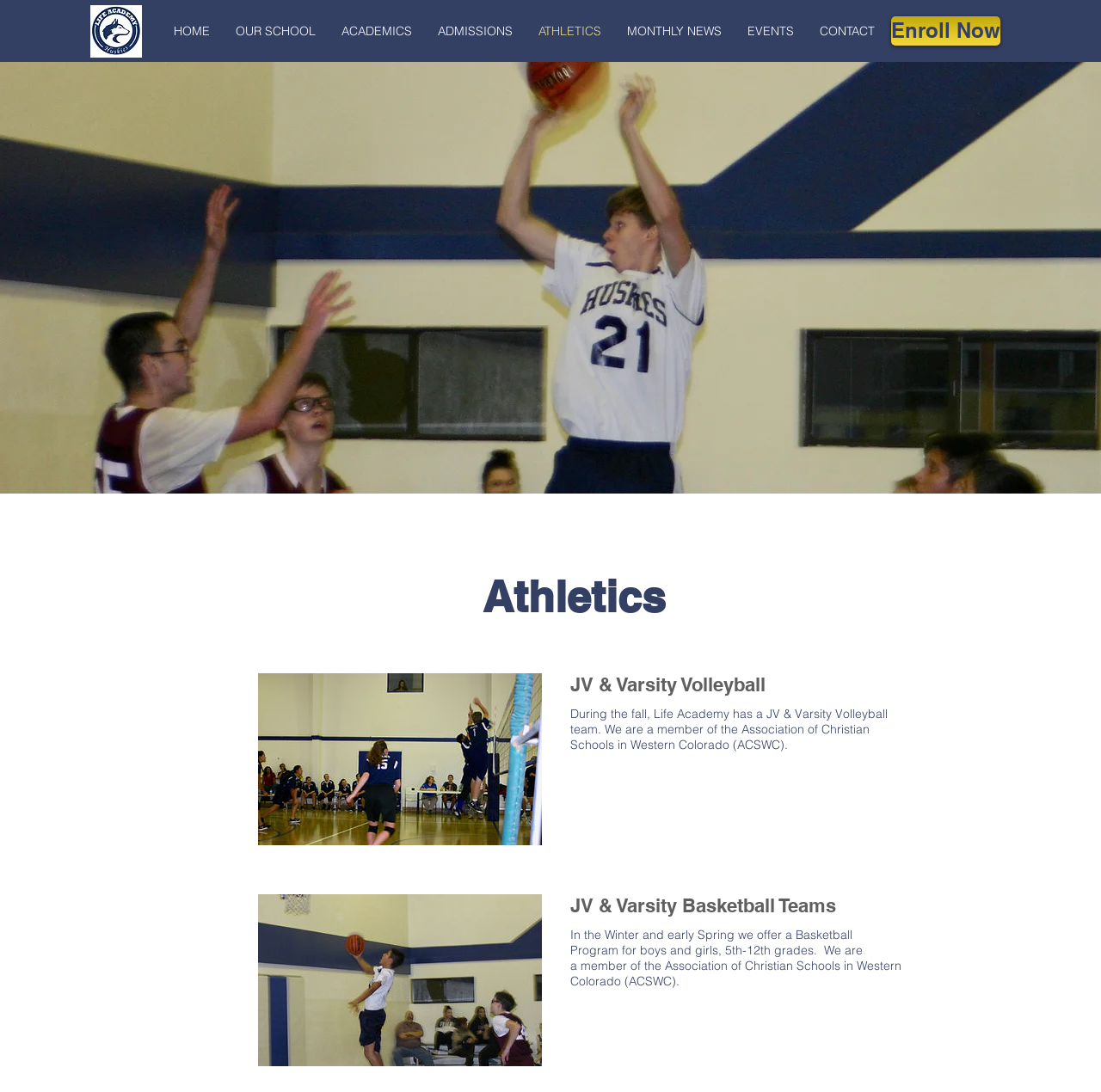Give a complete and precise description of the webpage's appearance.

The webpage is about Life Academy Athletics, featuring a school logo at the top left corner. A navigation menu is situated to the right of the logo, containing links to various sections of the website, including HOME, OUR SCHOOL, ACADEMICS, ADMISSIONS, ATHLETICS, MONTHLY NEWS, EVENTS, and CONTACT.

Below the navigation menu, there is a prominent call-to-action button "Enroll Now" at the top right corner. The main content of the page is divided into sections, with a heading "Athletics" at the top. 

There are two sections showcasing sports teams, each with an image and descriptive text. The first section is about JV & Varsity Volleyball, featuring an image on the left and text on the right, which describes the team and its membership in the Association of Christian Schools in Western Colorado (ACSWC). 

The second section is about JV & Varsity Basketball Teams, also featuring an image on the left and text on the right, which describes the program and its membership in the Association of Christian Schools in Western Colorado (ACSWC).